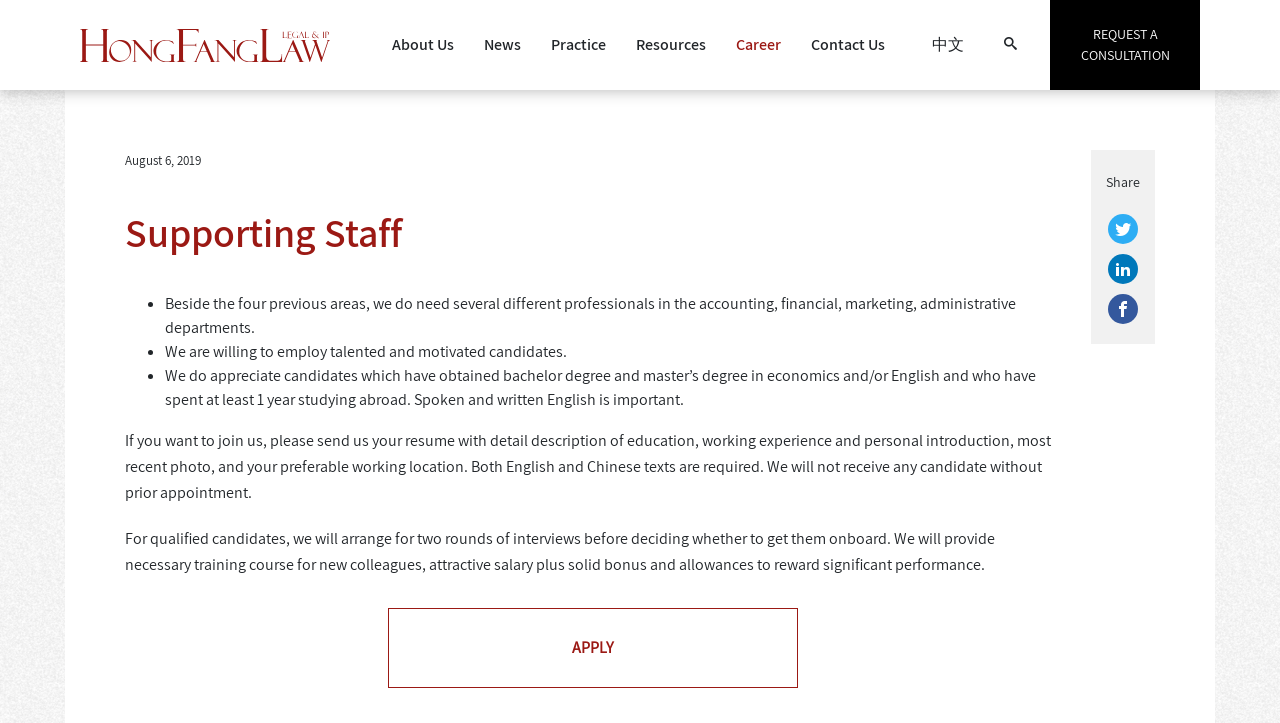Bounding box coordinates are specified in the format (top-left x, top-left y, bottom-right x, bottom-right y). All values are floating point numbers bounded between 0 and 1. Please provide the bounding box coordinate of the region this sentence describes: parent_node: Search aria-label="Search" name="s" placeholder="Search"

[0.227, 0.139, 0.652, 0.222]